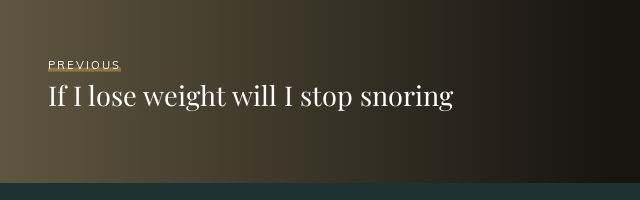Answer the question using only one word or a concise phrase: What is the purpose of the 'PREVIOUS' link?

Guide readers to previous content